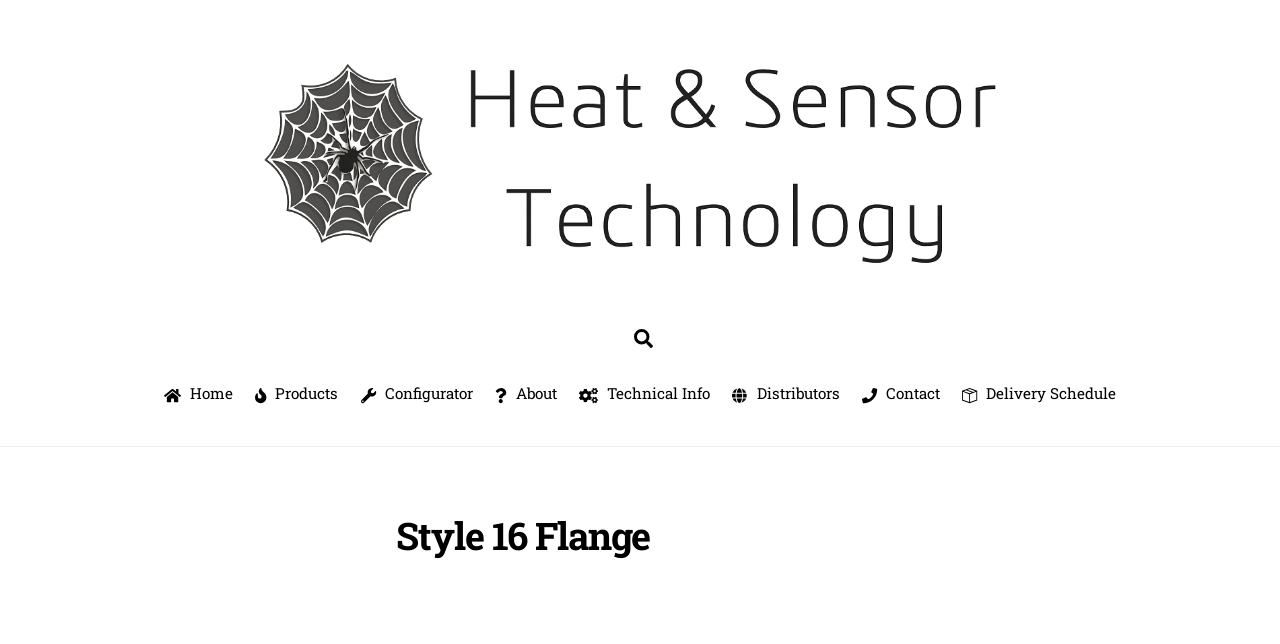Provide the bounding box coordinates for the UI element that is described as: "About".

[0.38, 0.578, 0.442, 0.645]